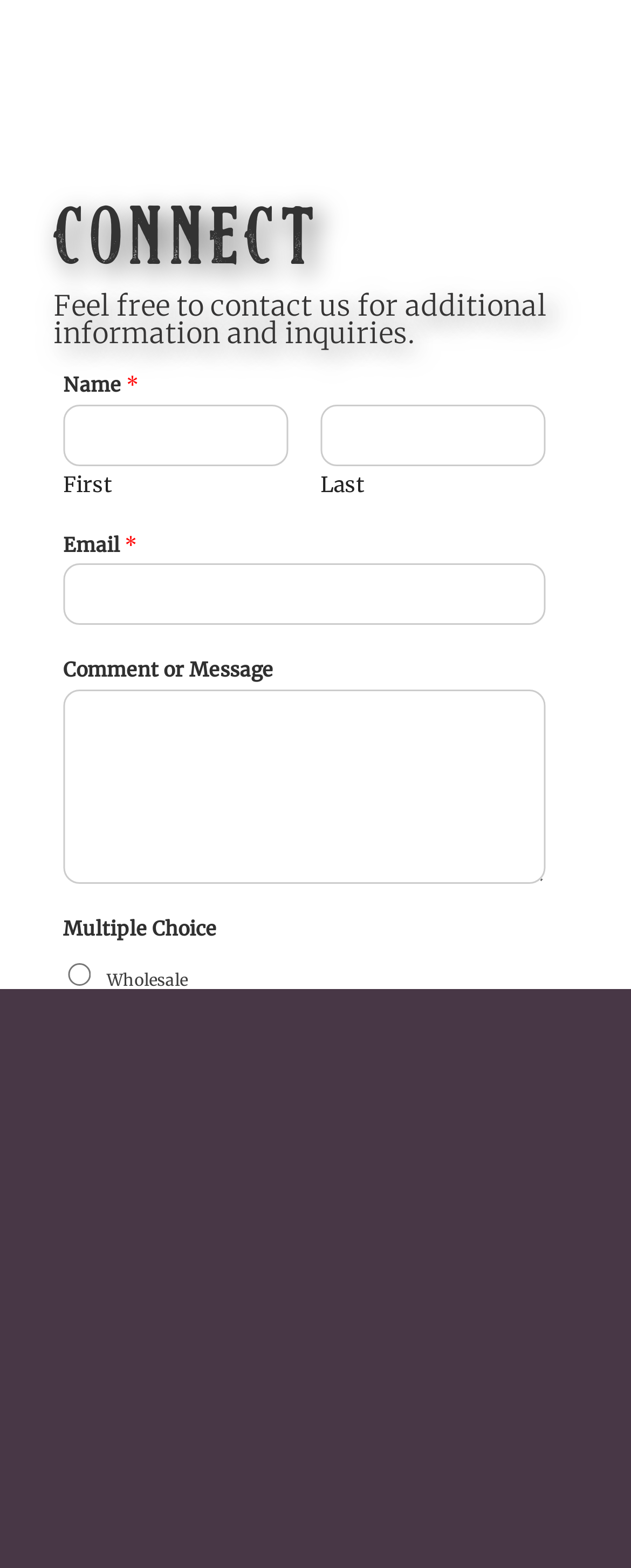Select the bounding box coordinates of the element I need to click to carry out the following instruction: "Enter your first name".

[0.1, 0.258, 0.457, 0.297]